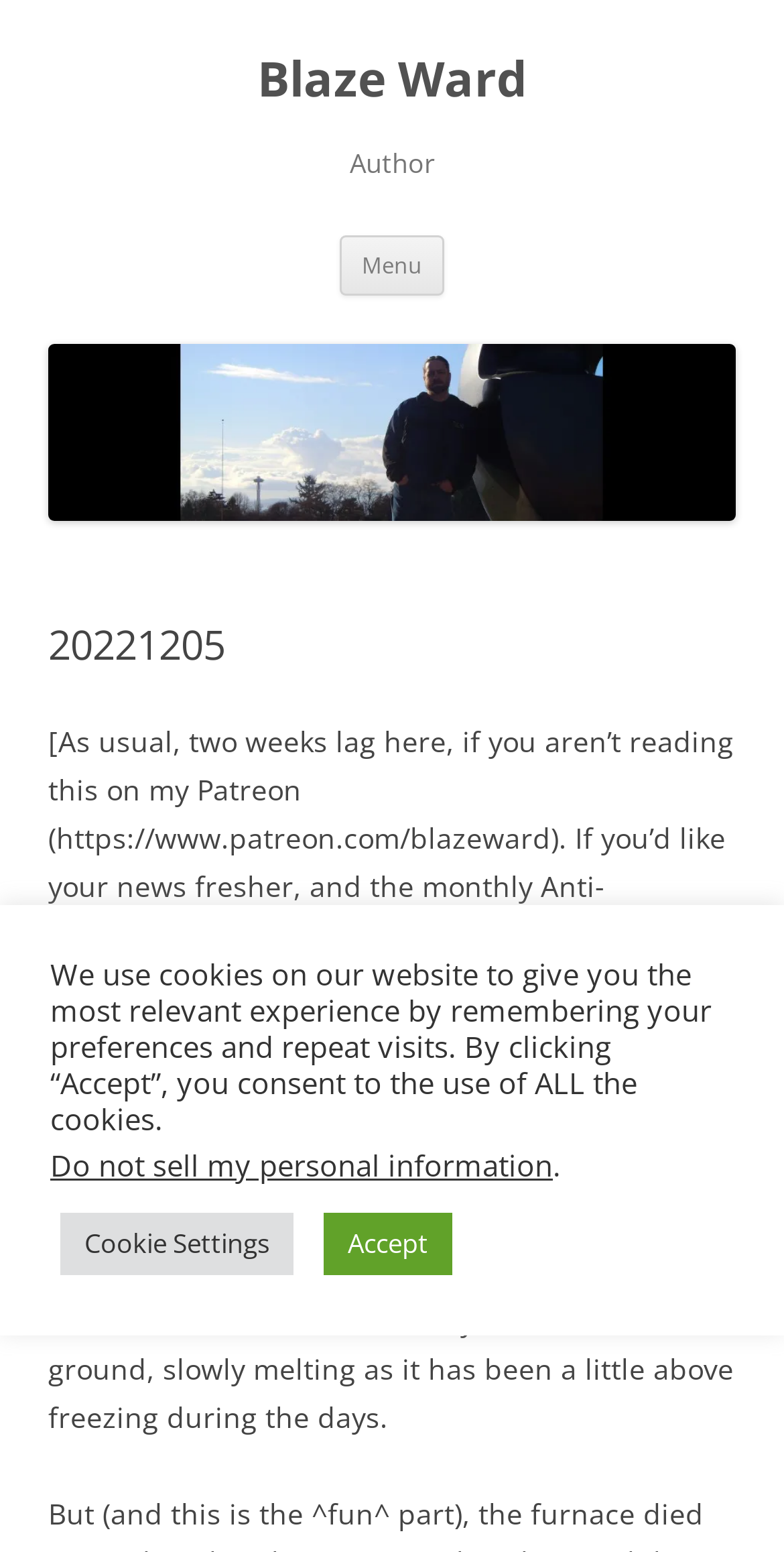From the given element description: "parent_node: Blaze Ward", find the bounding box for the UI element. Provide the coordinates as four float numbers between 0 and 1, in the order [left, top, right, bottom].

[0.062, 0.317, 0.938, 0.341]